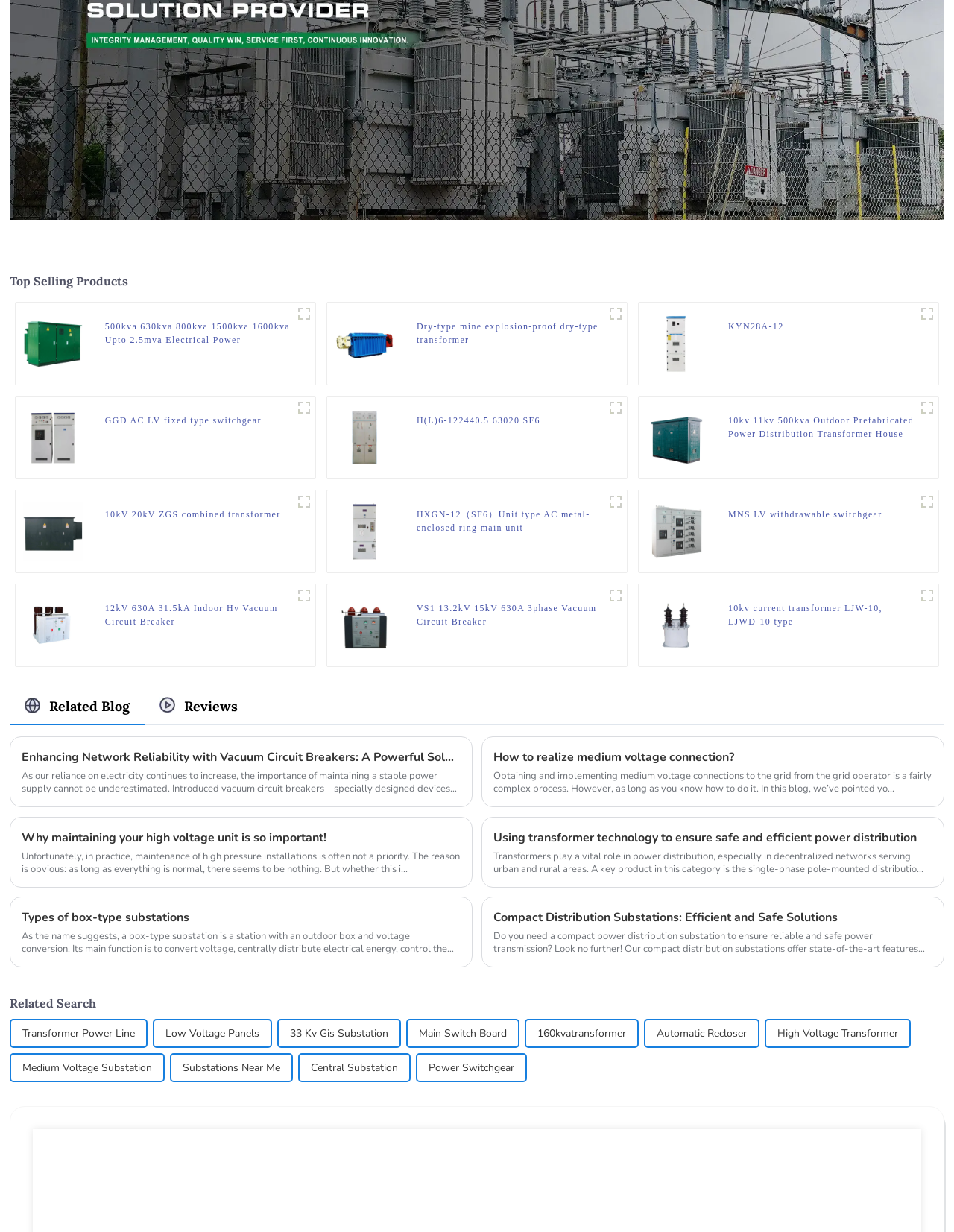Bounding box coordinates are specified in the format (top-left x, top-left y, bottom-right x, bottom-right y). All values are floating point numbers bounded between 0 and 1. Please provide the bounding box coordinate of the region this sentence describes: title="KBSGZY-1000-112_看图王1"

[0.634, 0.246, 0.657, 0.264]